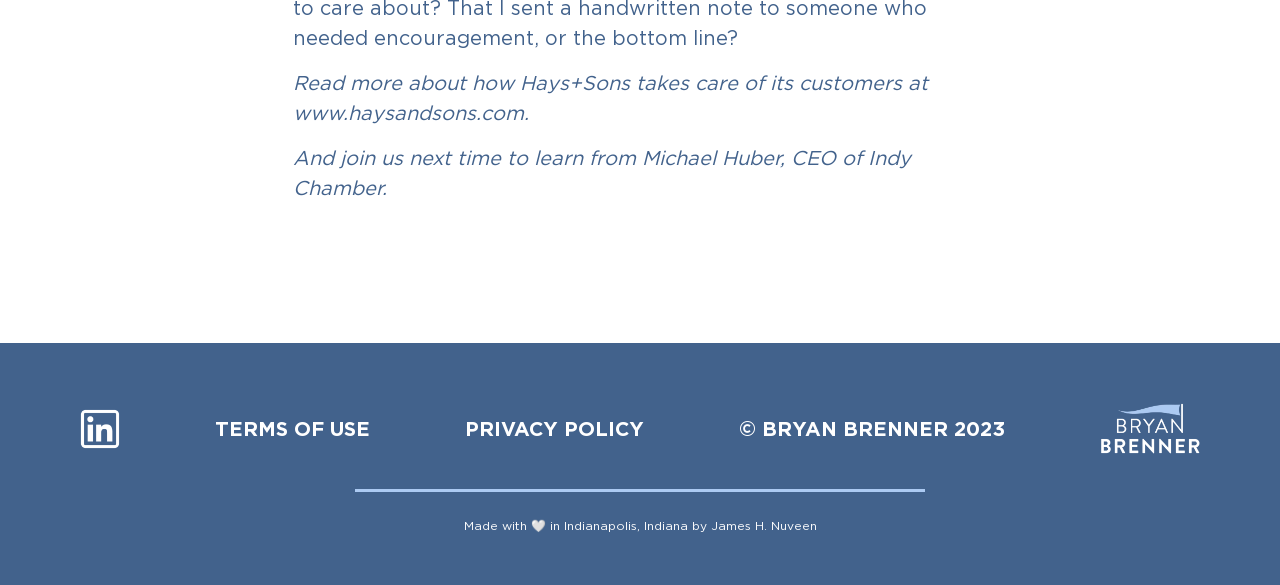Who is the author of the webpage?
Using the information presented in the image, please offer a detailed response to the question.

The answer can be found in the link element with the text 'Bryan Brenner linkedin', which suggests that Bryan Brenner is the author of the webpage.